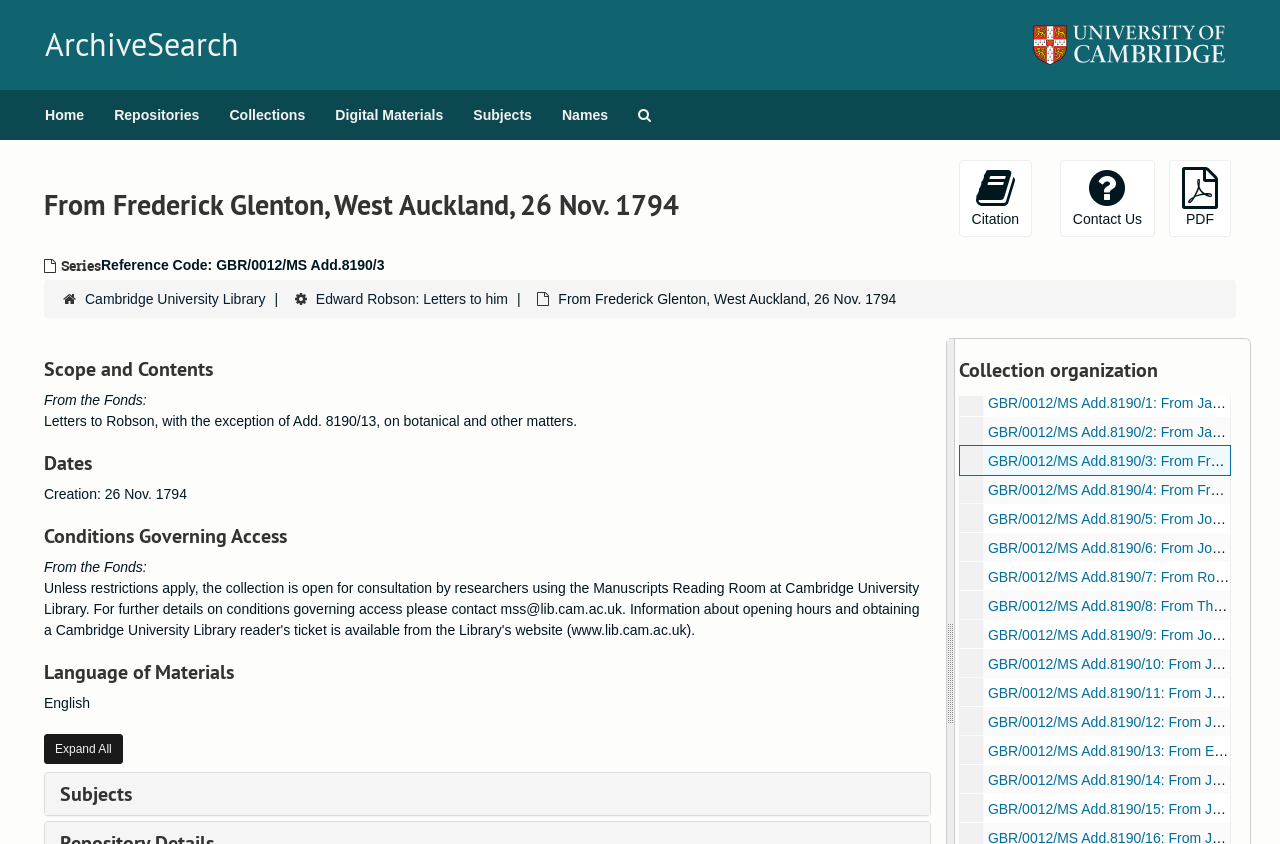Please mark the bounding box coordinates of the area that should be clicked to carry out the instruction: "View the 'Subjects'".

[0.047, 0.927, 0.714, 0.954]